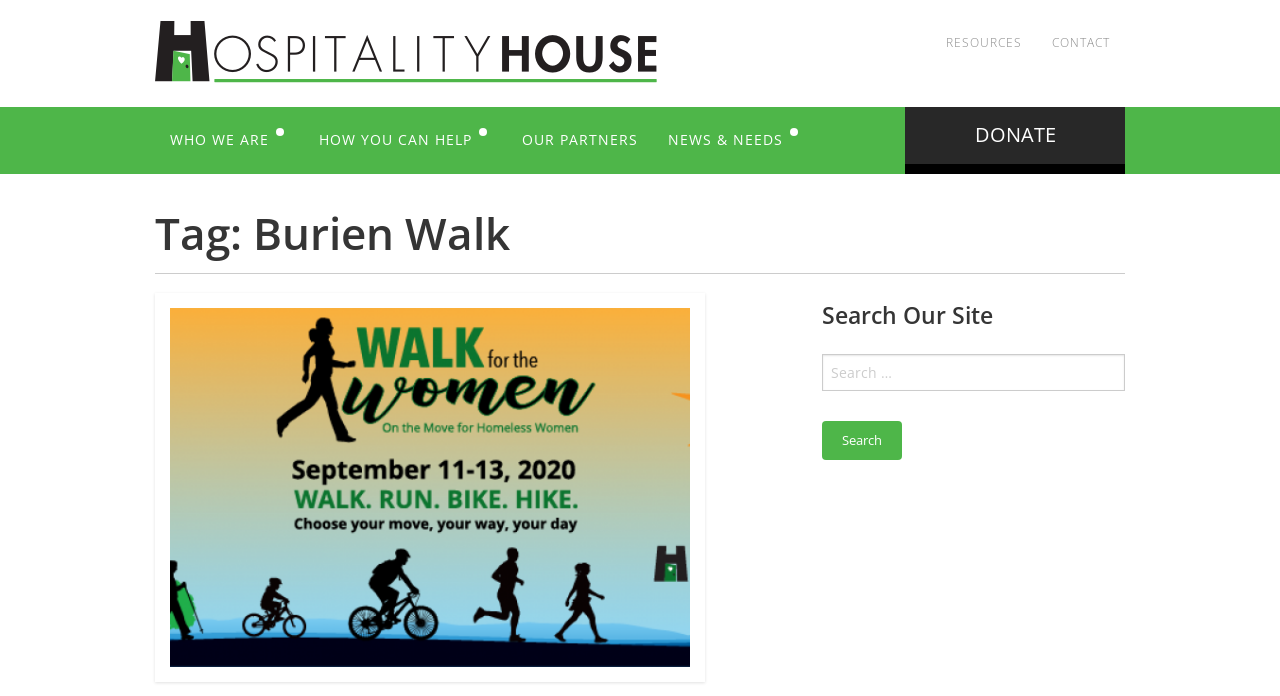What is the purpose of the search bar?
Answer the question based on the image using a single word or a brief phrase.

To search the website